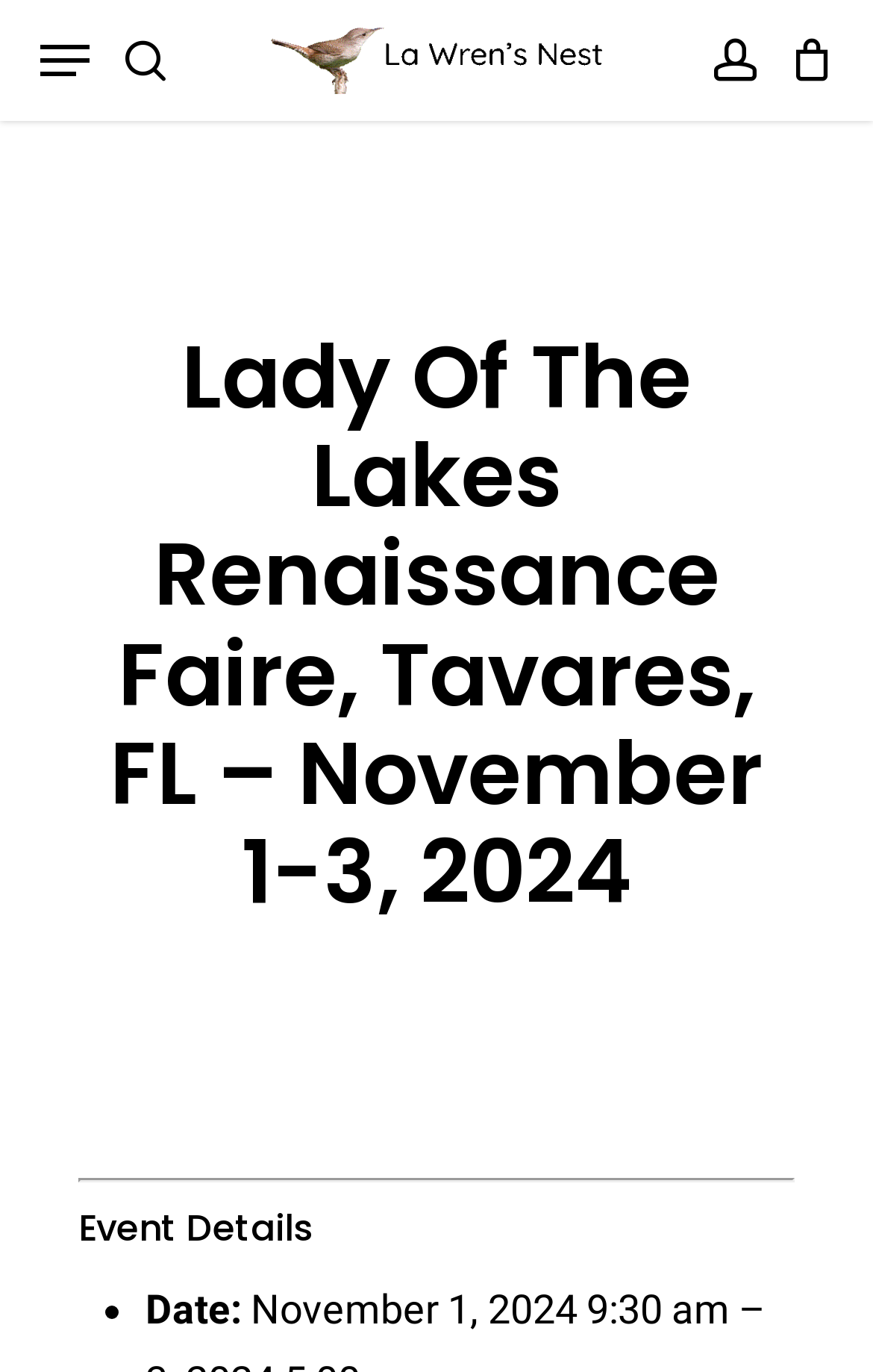Identify the text that serves as the heading for the webpage and generate it.

Lady Of The Lakes Renaissance Faire, Tavares, FL – November 1-3, 2024